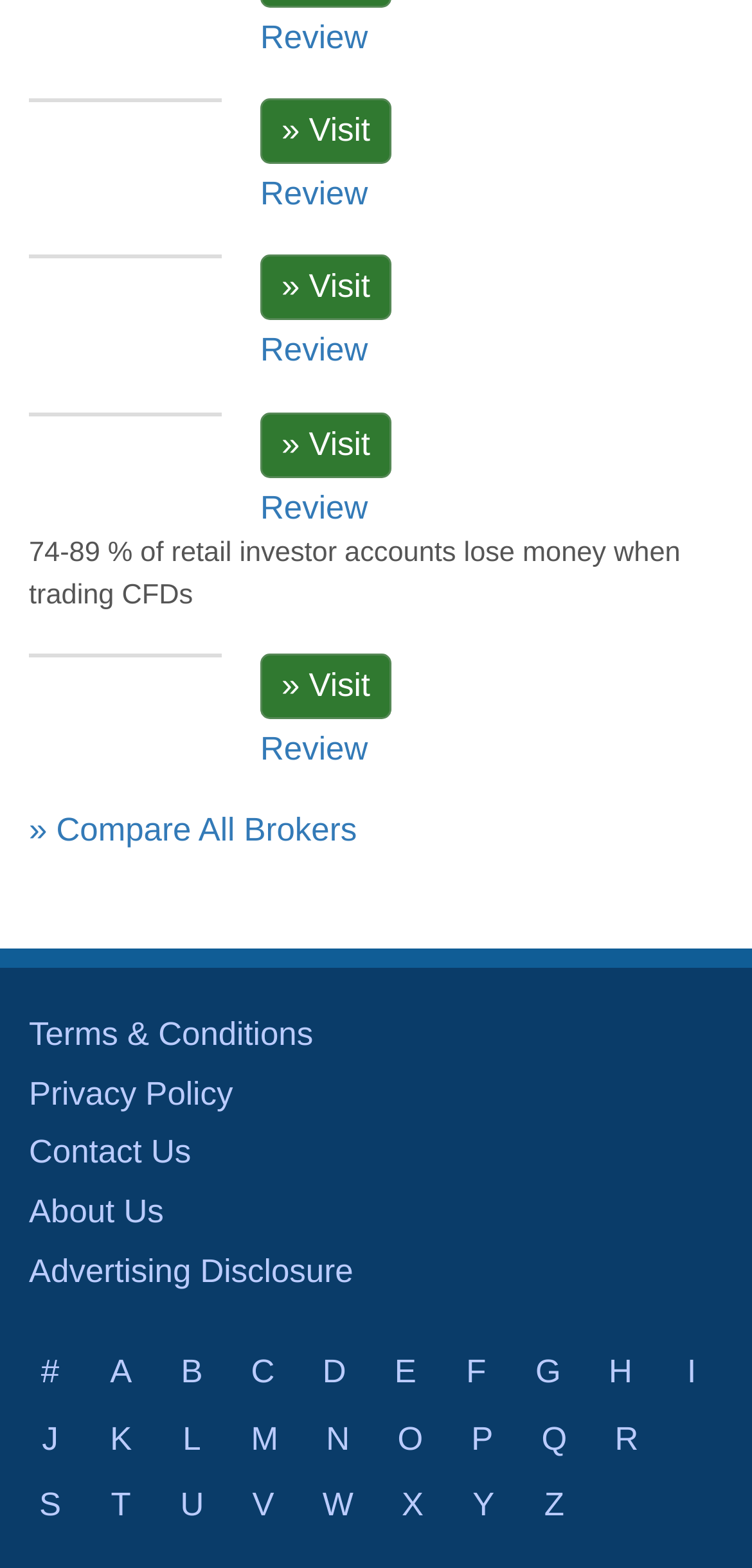Please specify the bounding box coordinates of the clickable section necessary to execute the following command: "go to Yazoo City Chamber".

None